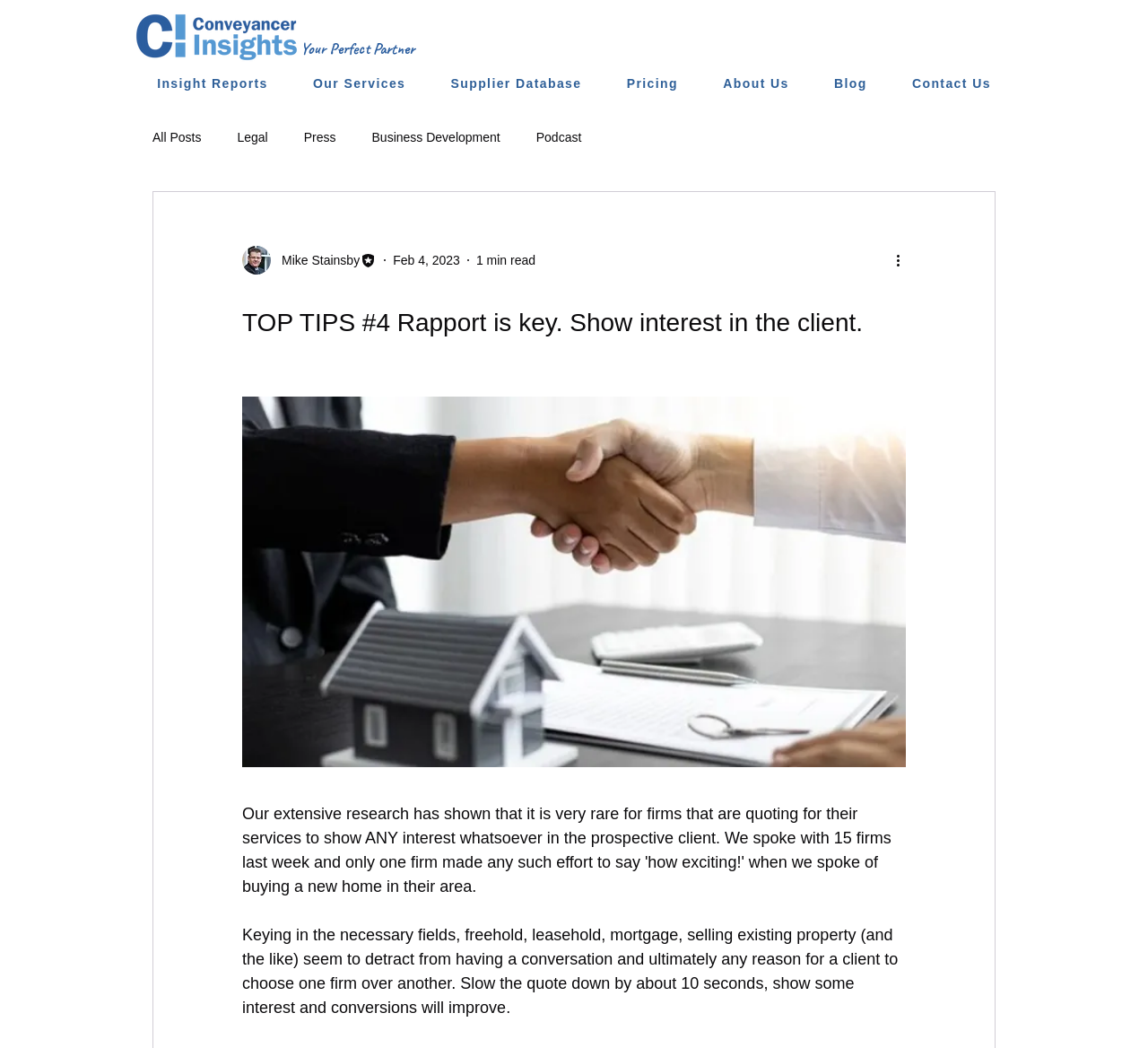Please determine the bounding box coordinates of the element's region to click in order to carry out the following instruction: "Click the CI logo". The coordinates should be four float numbers between 0 and 1, i.e., [left, top, right, bottom].

[0.117, 0.012, 0.26, 0.059]